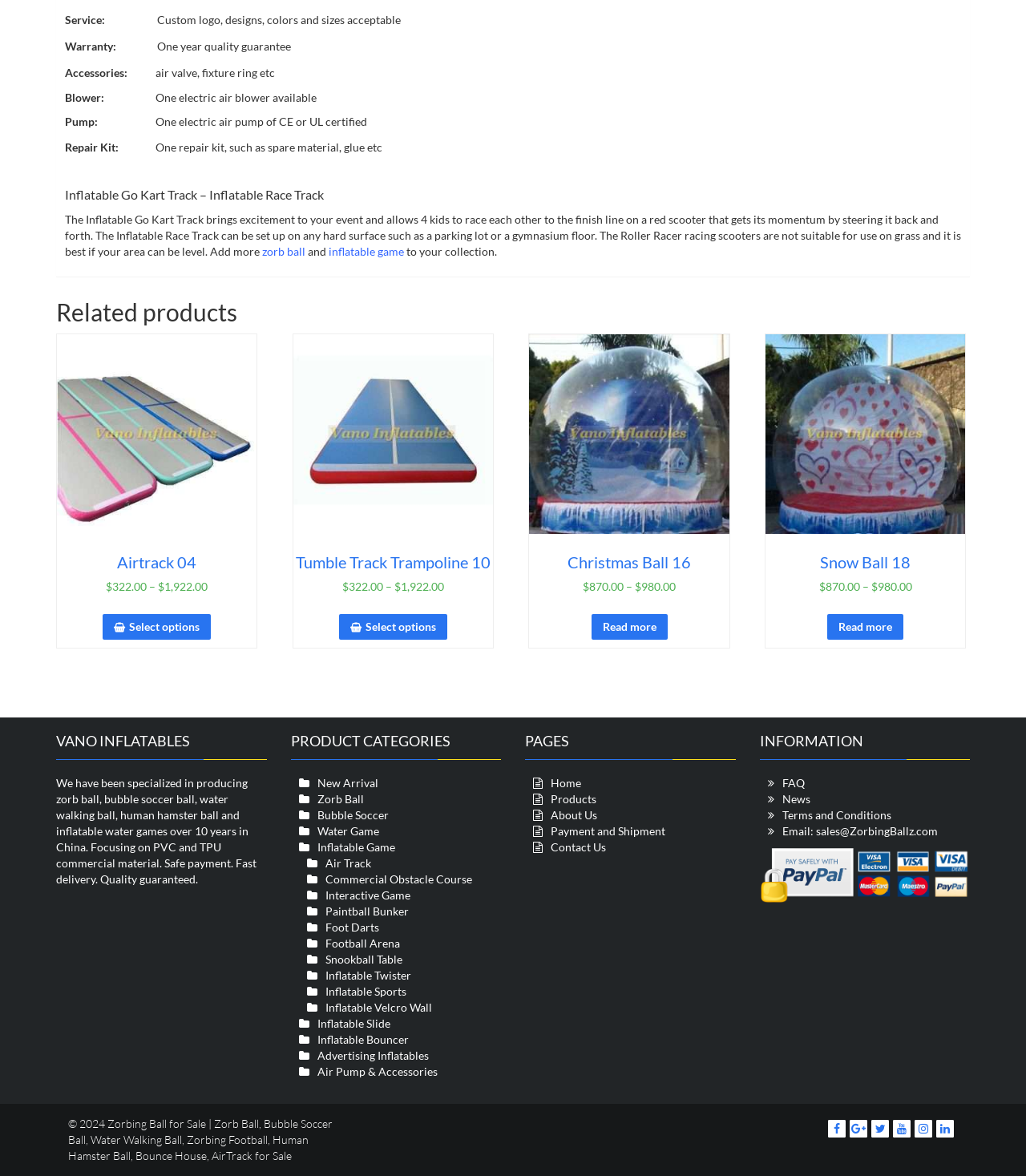What is the price range of Airtrack 04?
Based on the image, respond with a single word or phrase.

$322.00 – $1,922.00